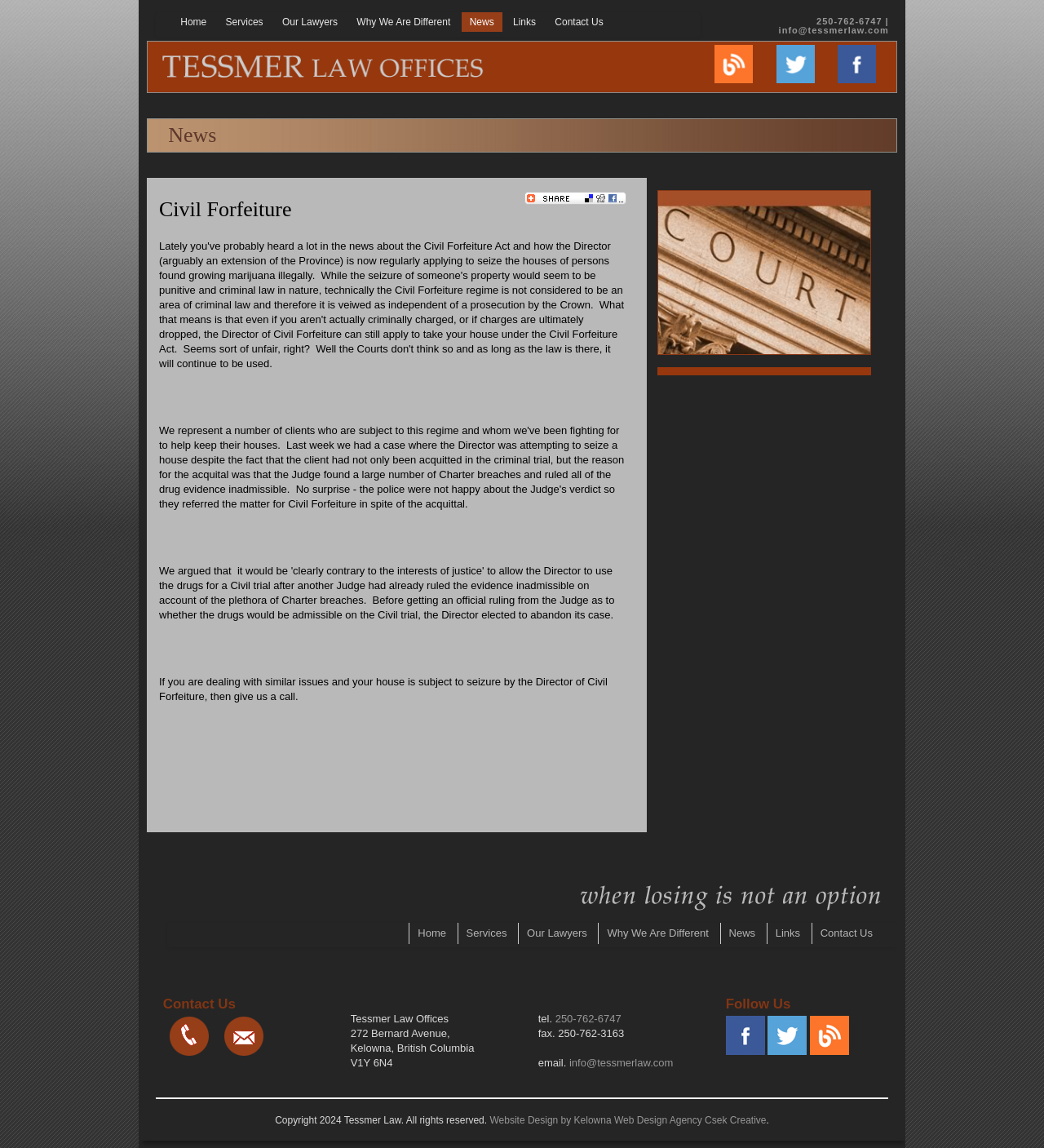What is the purpose of the 'Bookmark and Share' button?
Using the image as a reference, give an elaborate response to the question.

I found the purpose of the 'Bookmark and Share' button by looking at its location and design, which suggests that it is meant to be used to share the webpage with others.